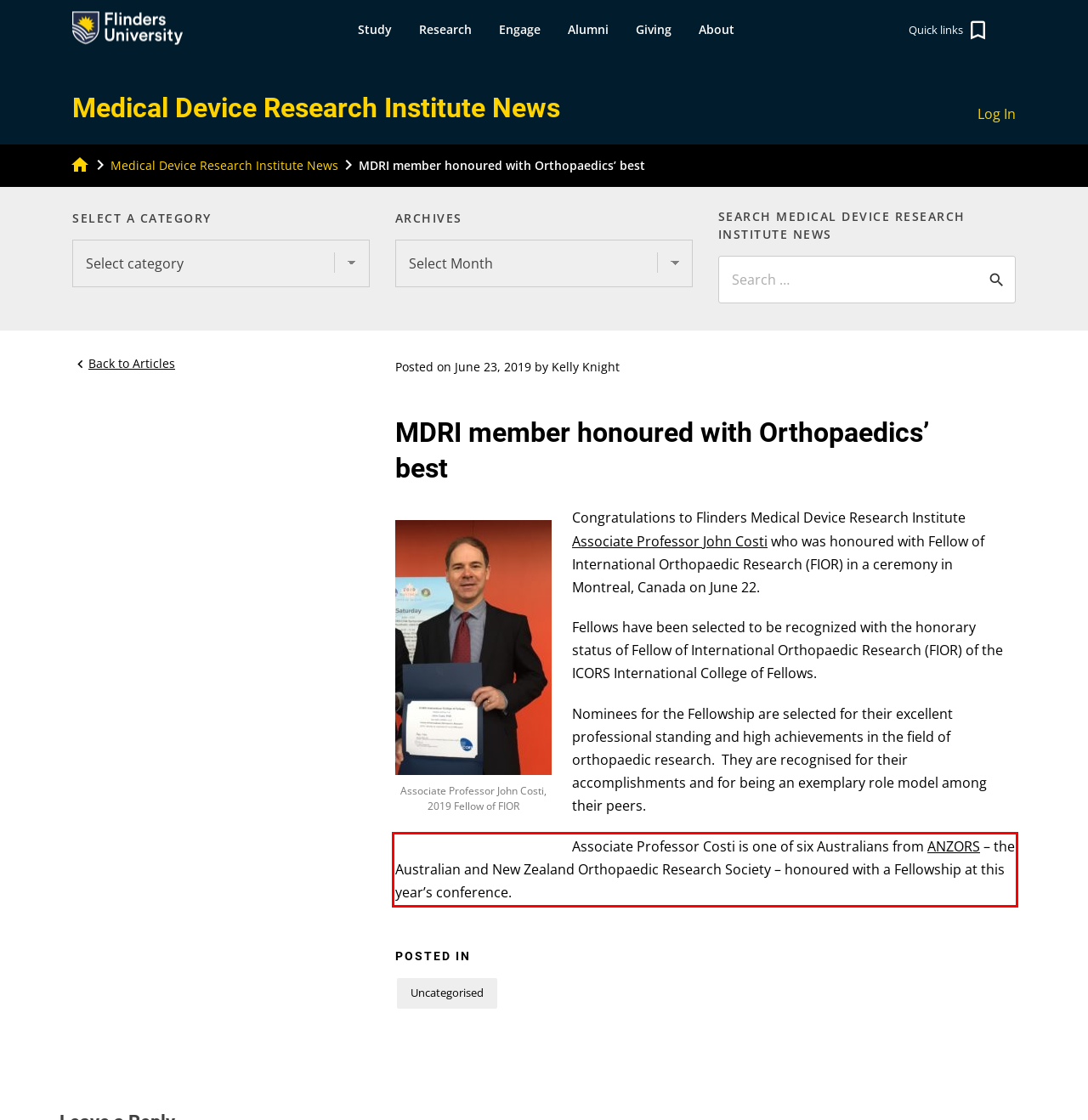Please recognize and transcribe the text located inside the red bounding box in the webpage image.

Associate Professor Costi is one of six Australians from ANZORS – the Australian and New Zealand Orthopaedic Research Society – honoured with a Fellowship at this year’s conference.